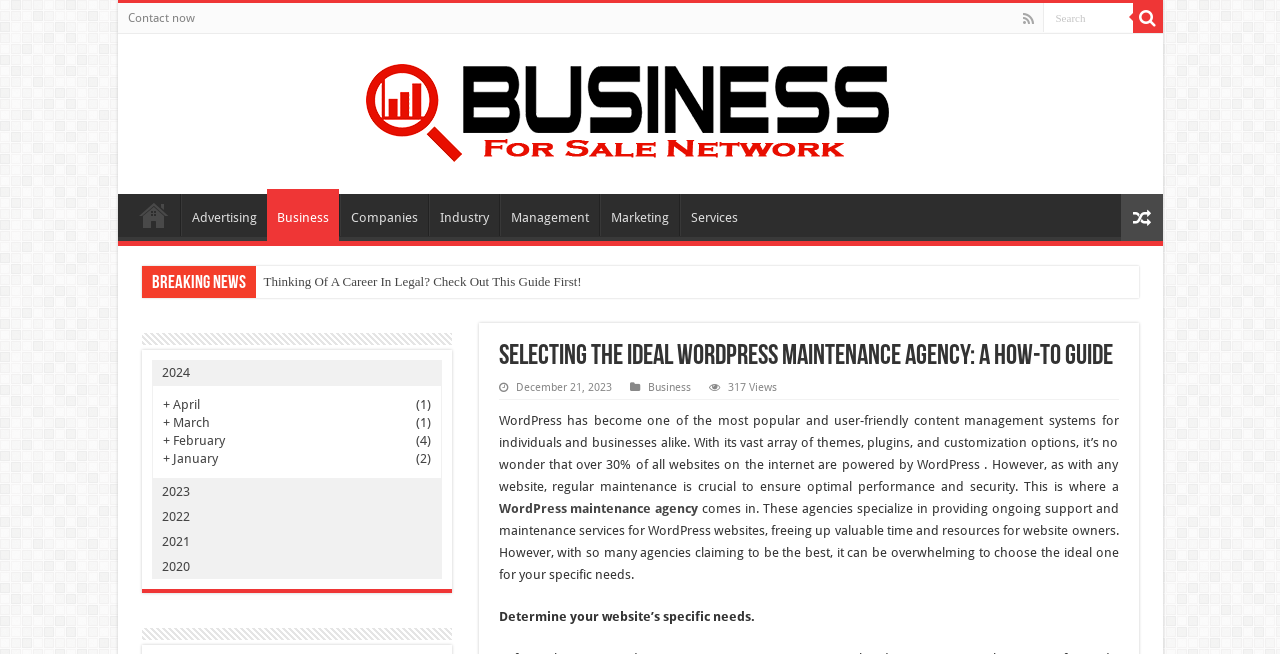What is the location of the 'Contact now' link?
Using the picture, provide a one-word or short phrase answer.

Top left